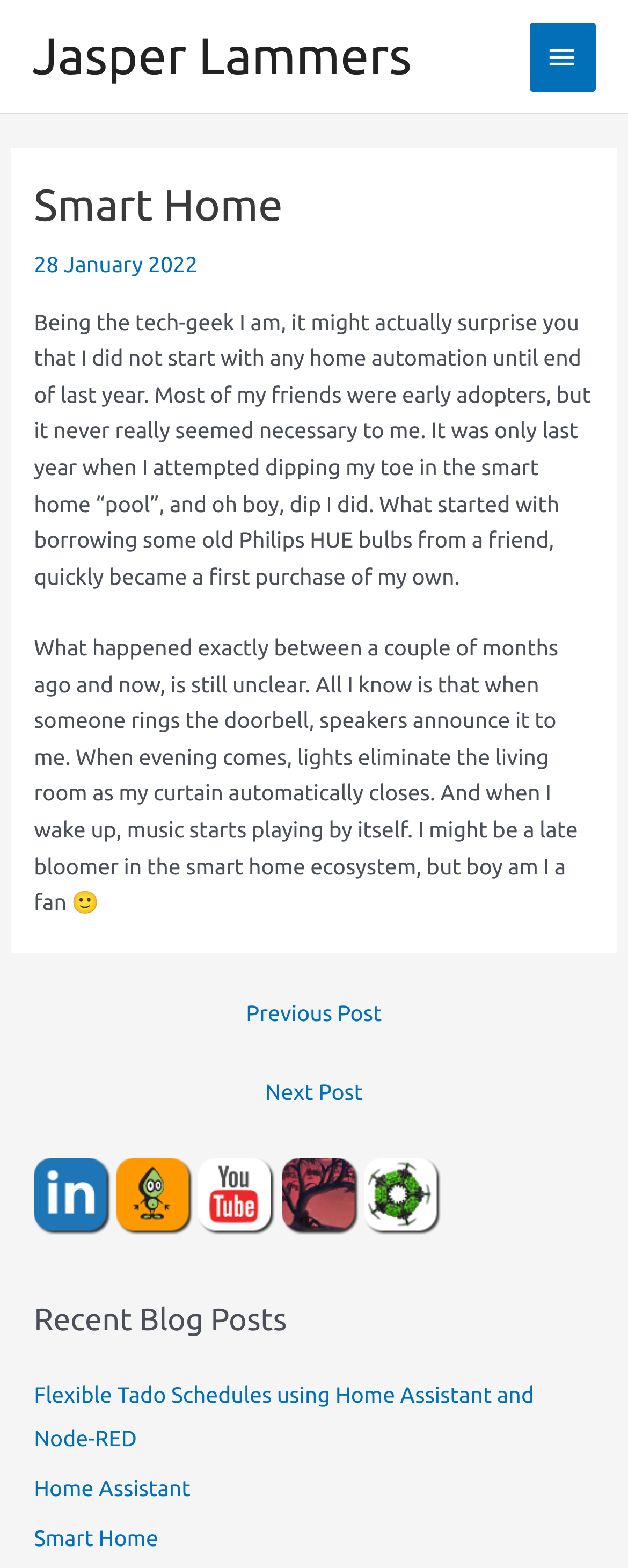What is the author's name?
Look at the screenshot and respond with a single word or phrase.

Jasper Lammers